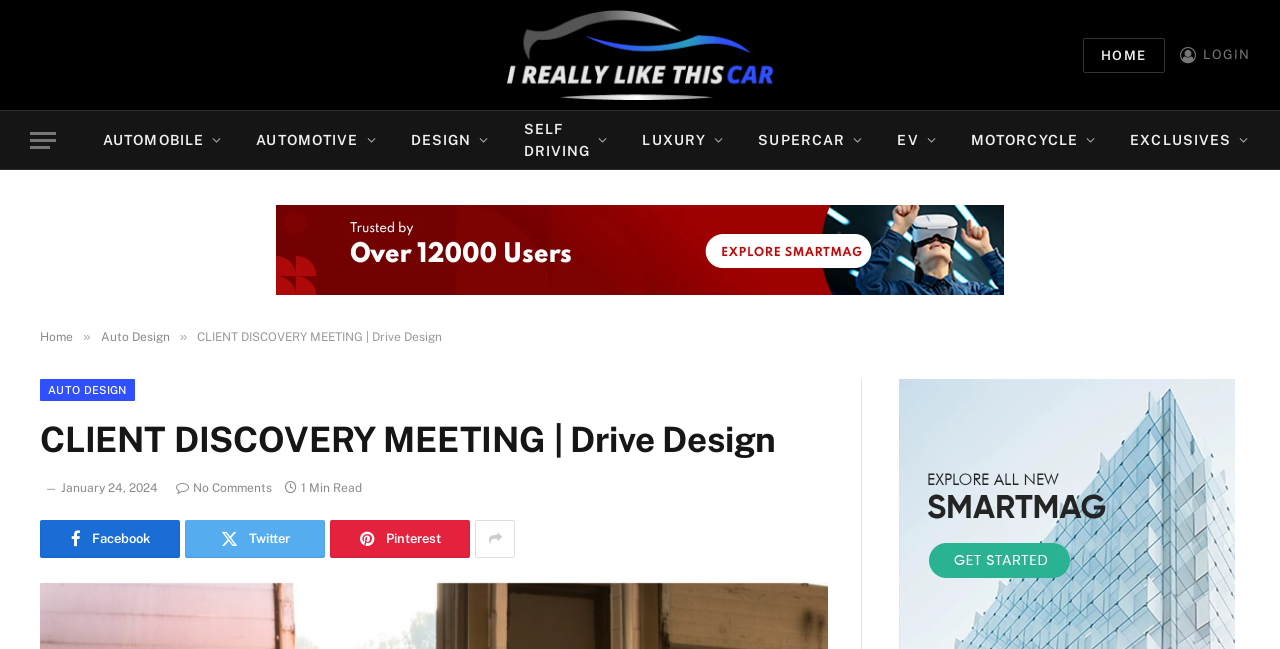Locate the bounding box coordinates of the item that should be clicked to fulfill the instruction: "Read the article about 'CLIENT DISCOVERY MEETING'".

[0.031, 0.645, 0.647, 0.712]